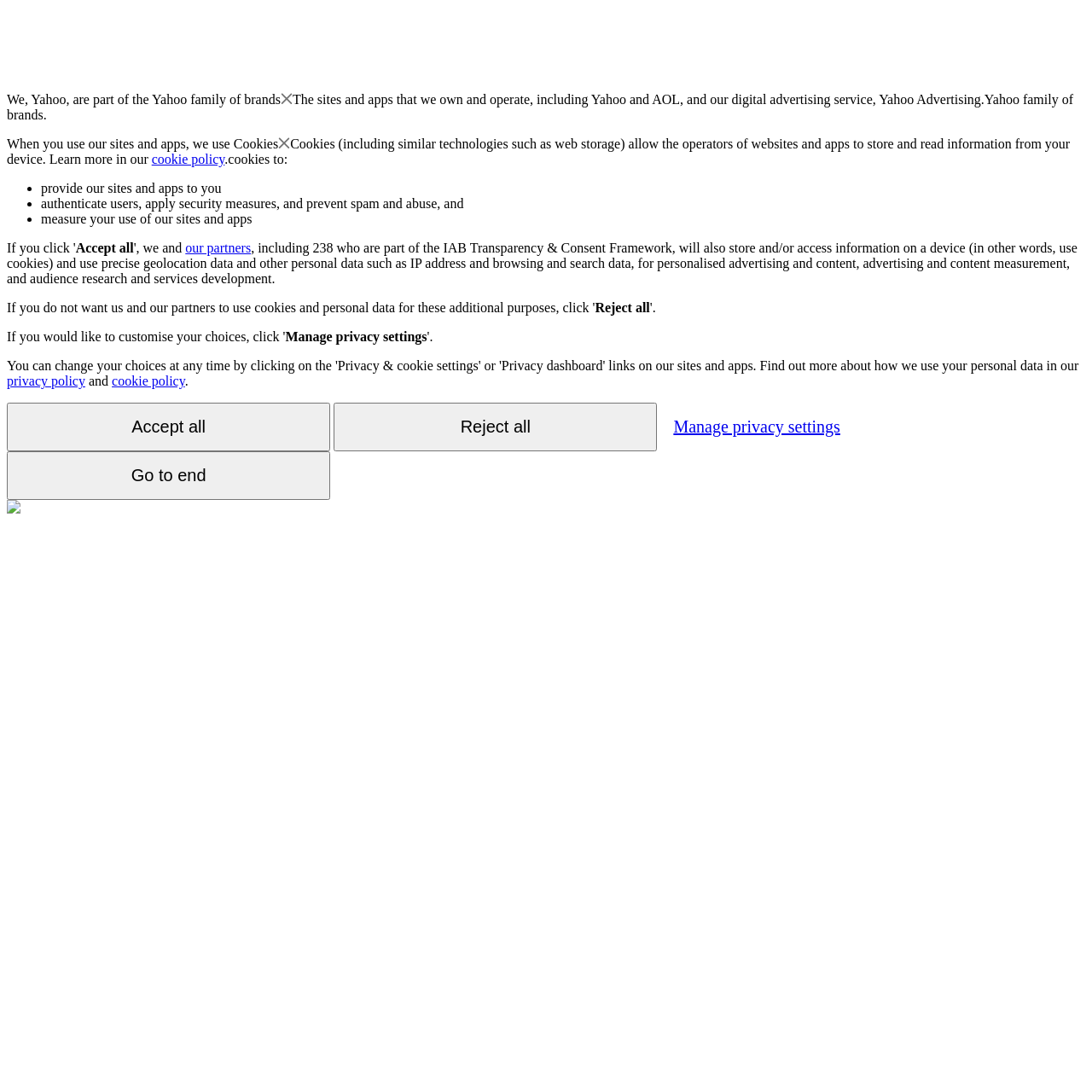How many partners are part of the IAB Transparency & Consent Framework?
Please provide a full and detailed response to the question.

The webpage mentions that '238 who are part of the IAB Transparency & Consent Framework' will also store and/or access information on a device, which indicates that there are 238 partners part of this framework.